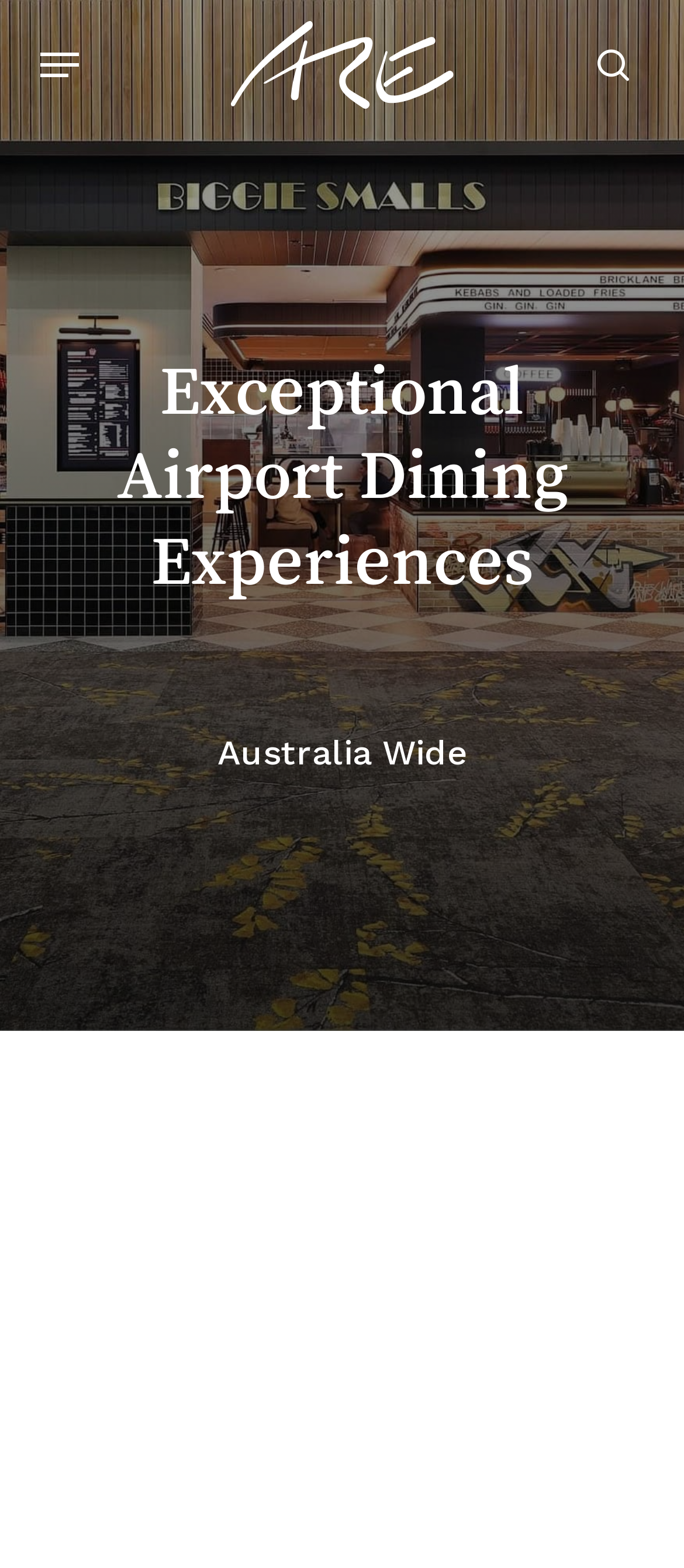Use one word or a short phrase to answer the question provided: 
What is the scope of the website's coverage?

Australia wide